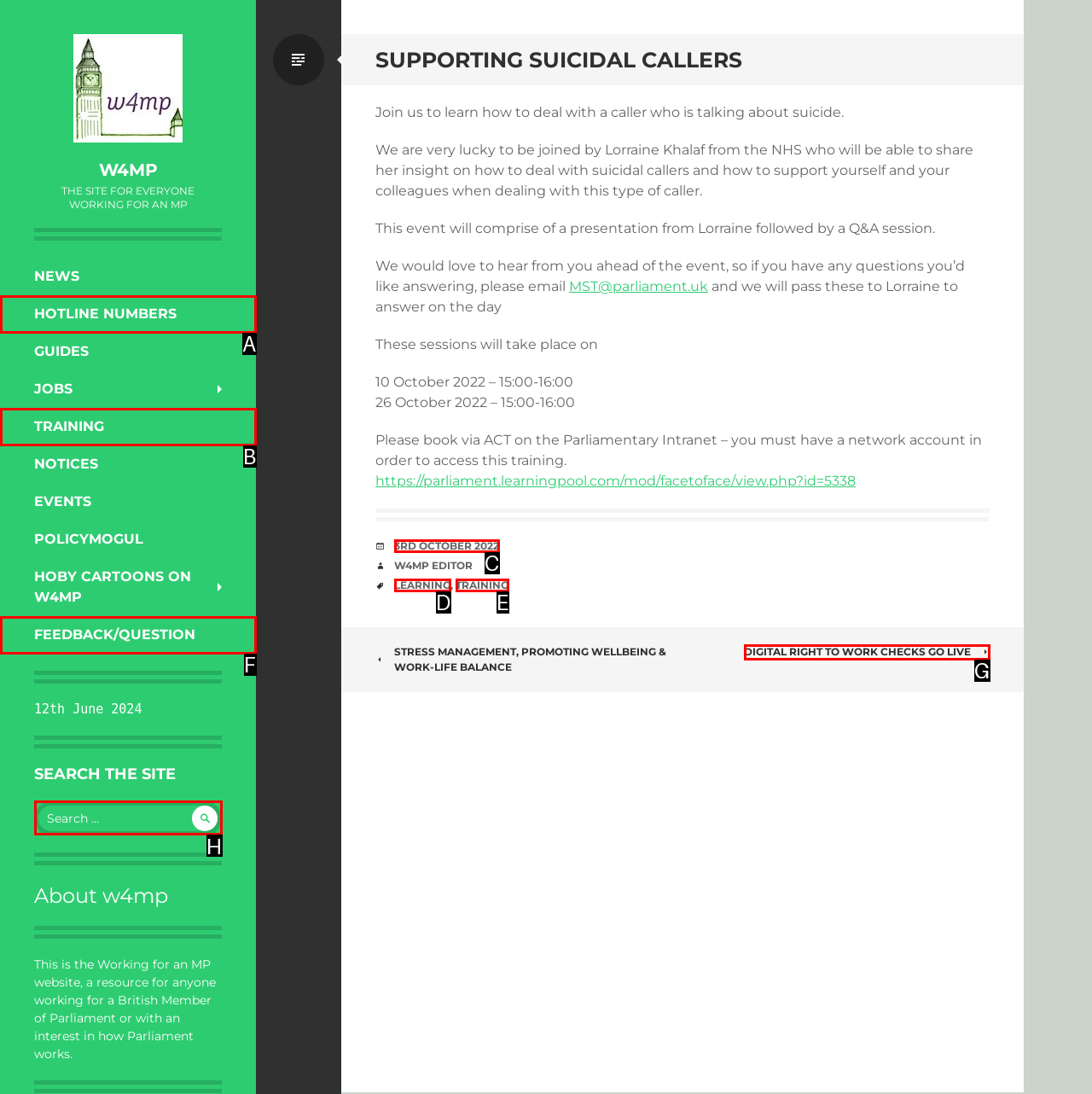Choose the HTML element that matches the description: 3rd October 2022
Reply with the letter of the correct option from the given choices.

C